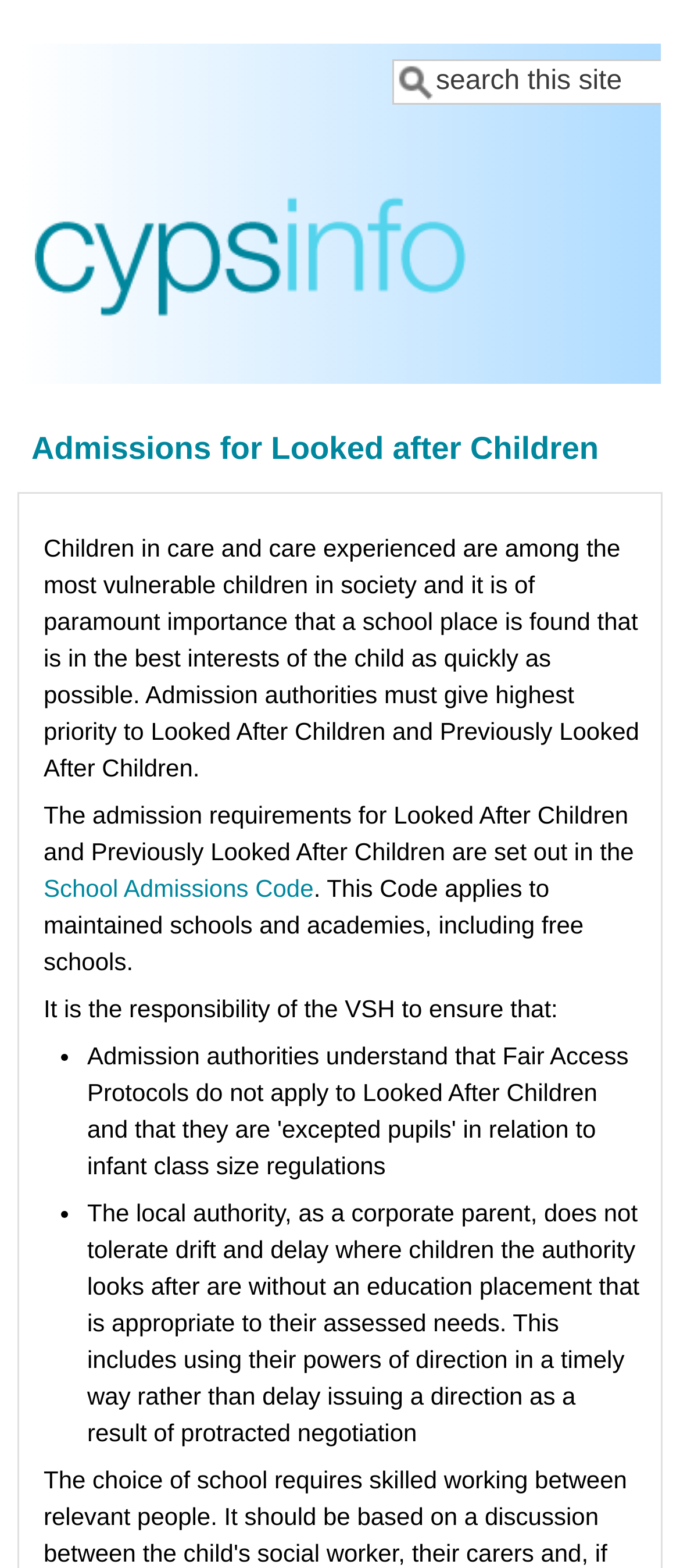Identify the bounding box coordinates for the UI element described by the following text: "input value="1" aria-label="Quantity" value="1"". Provide the coordinates as four float numbers between 0 and 1, in the format [left, top, right, bottom].

None